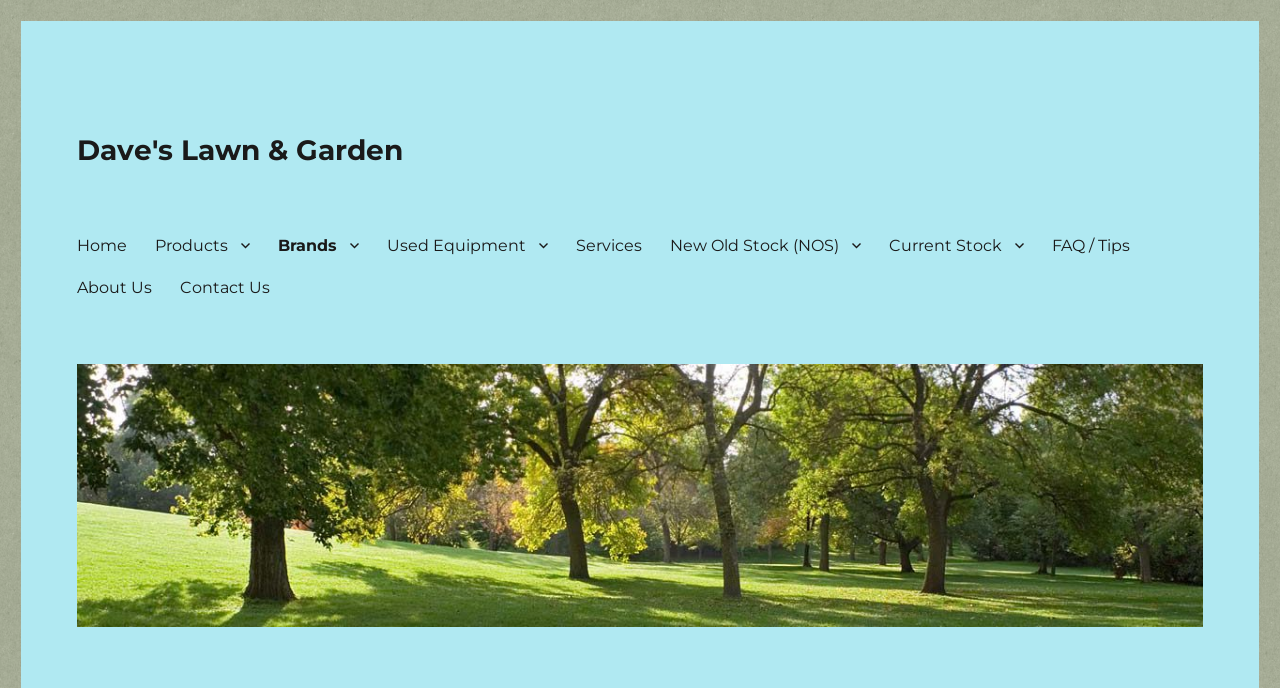Specify the bounding box coordinates of the element's area that should be clicked to execute the given instruction: "visit Dave's Lawn & Garden homepage". The coordinates should be four float numbers between 0 and 1, i.e., [left, top, right, bottom].

[0.06, 0.193, 0.315, 0.243]